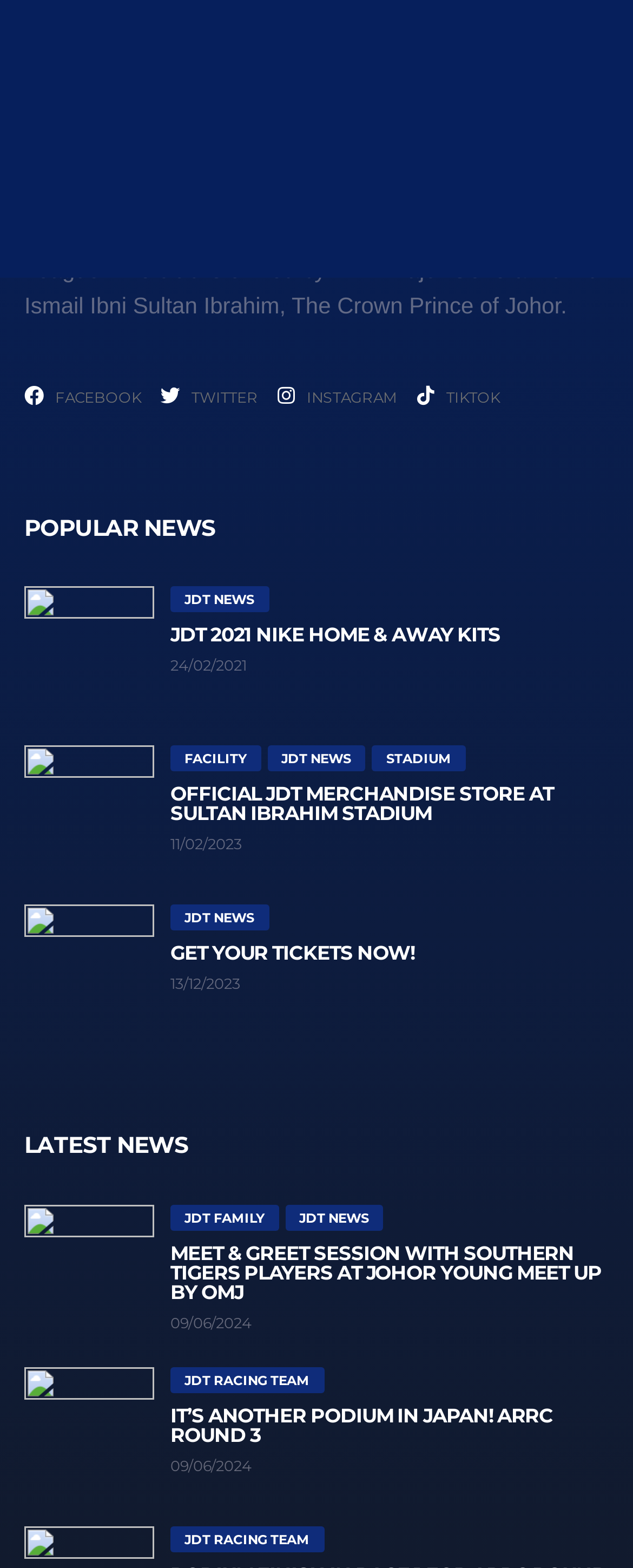Locate the bounding box coordinates of the area you need to click to fulfill this instruction: 'Get tickets now'. The coordinates must be in the form of four float numbers ranging from 0 to 1: [left, top, right, bottom].

[0.269, 0.602, 0.962, 0.614]